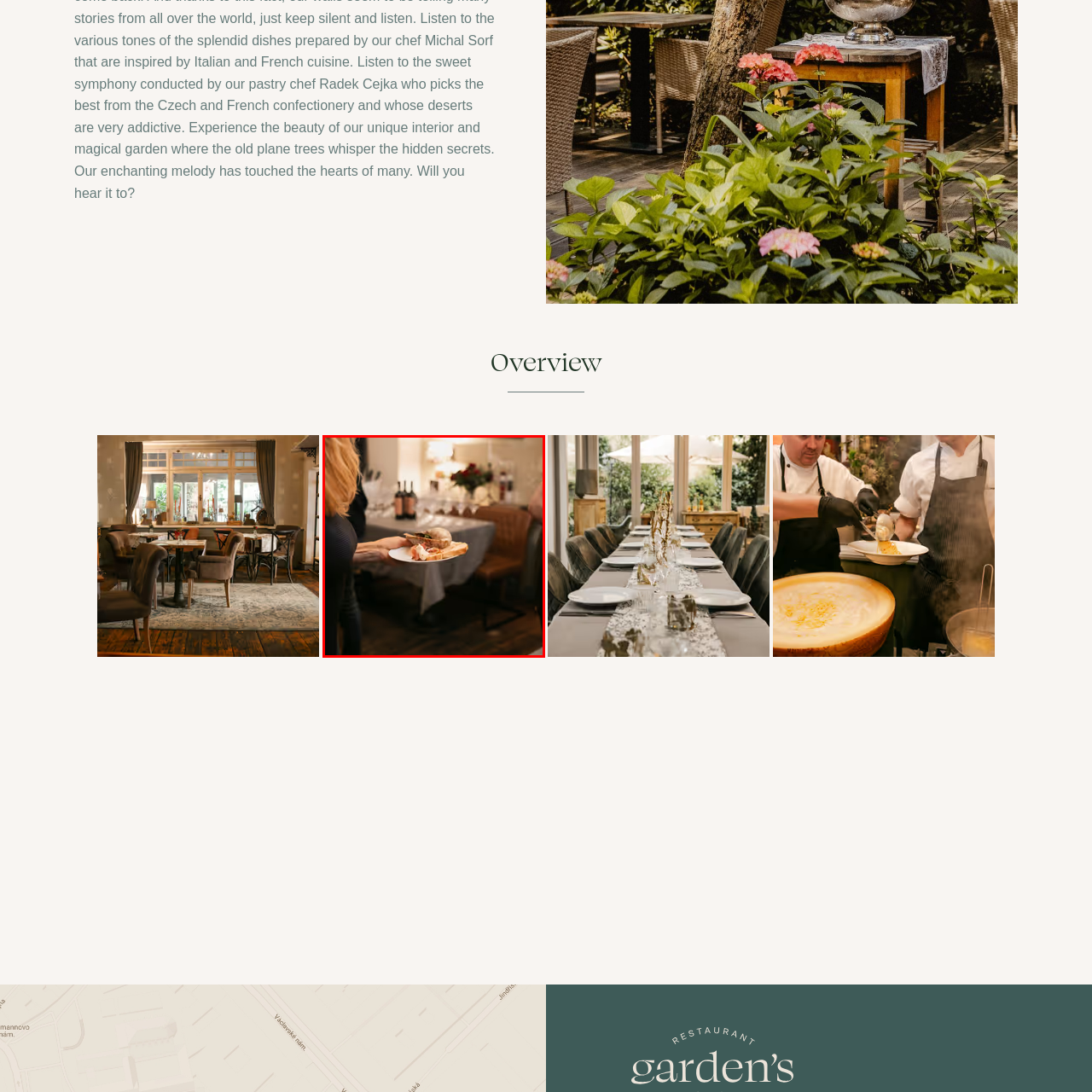Please review the portion of the image contained within the red boundary and provide a detailed answer to the subsequent question, referencing the image: What is in the background?

The background of the image features elegantly set tables, which suggests a formal or special occasion. The tables are adorned with decorative bottles of wine and a tasteful floral arrangement, adding to the warm and inviting atmosphere of the scene.